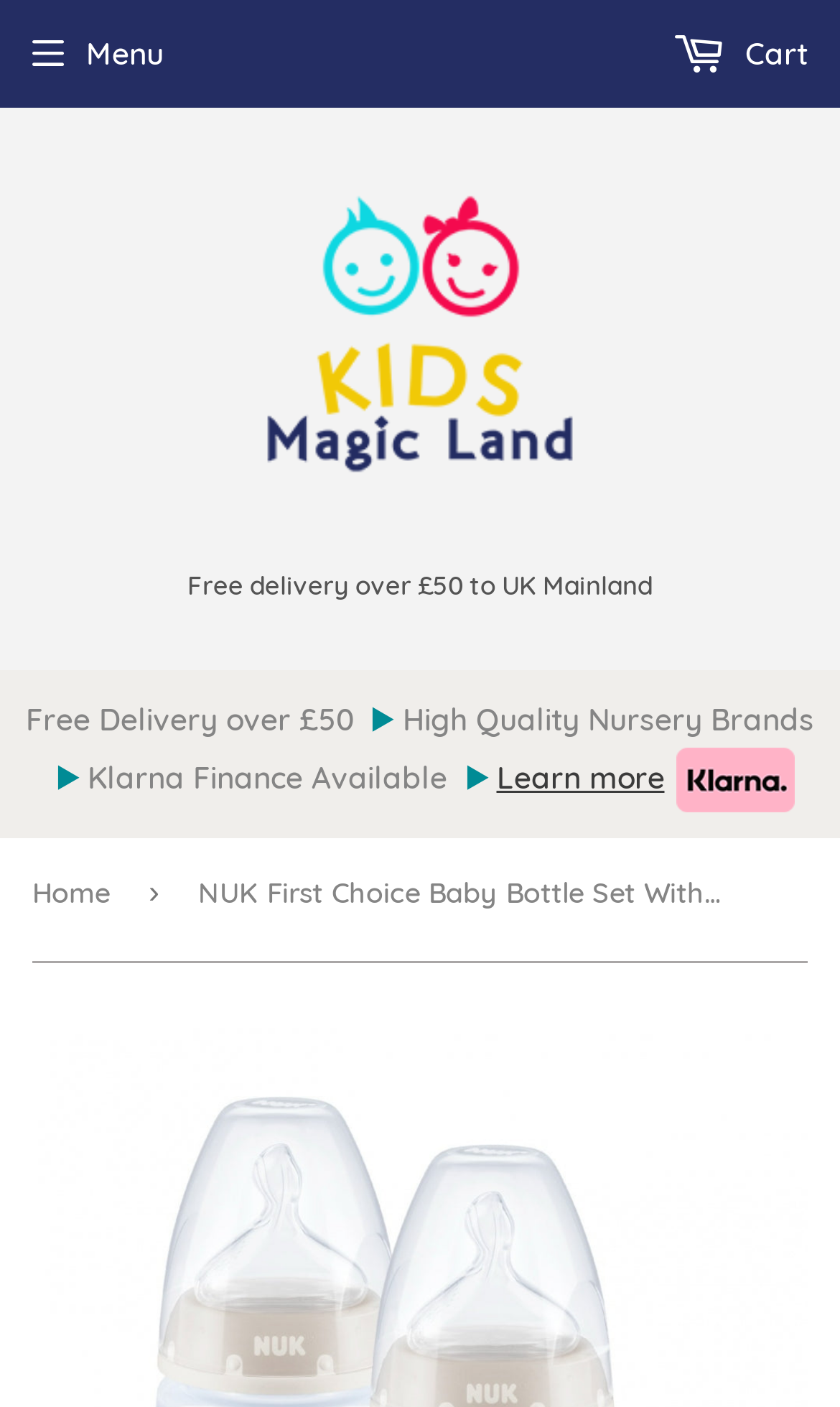Find and extract the text of the primary heading on the webpage.

NUK First Choice Baby Bottle Set With Temperature Control 2-Pack 150ml 0-6m